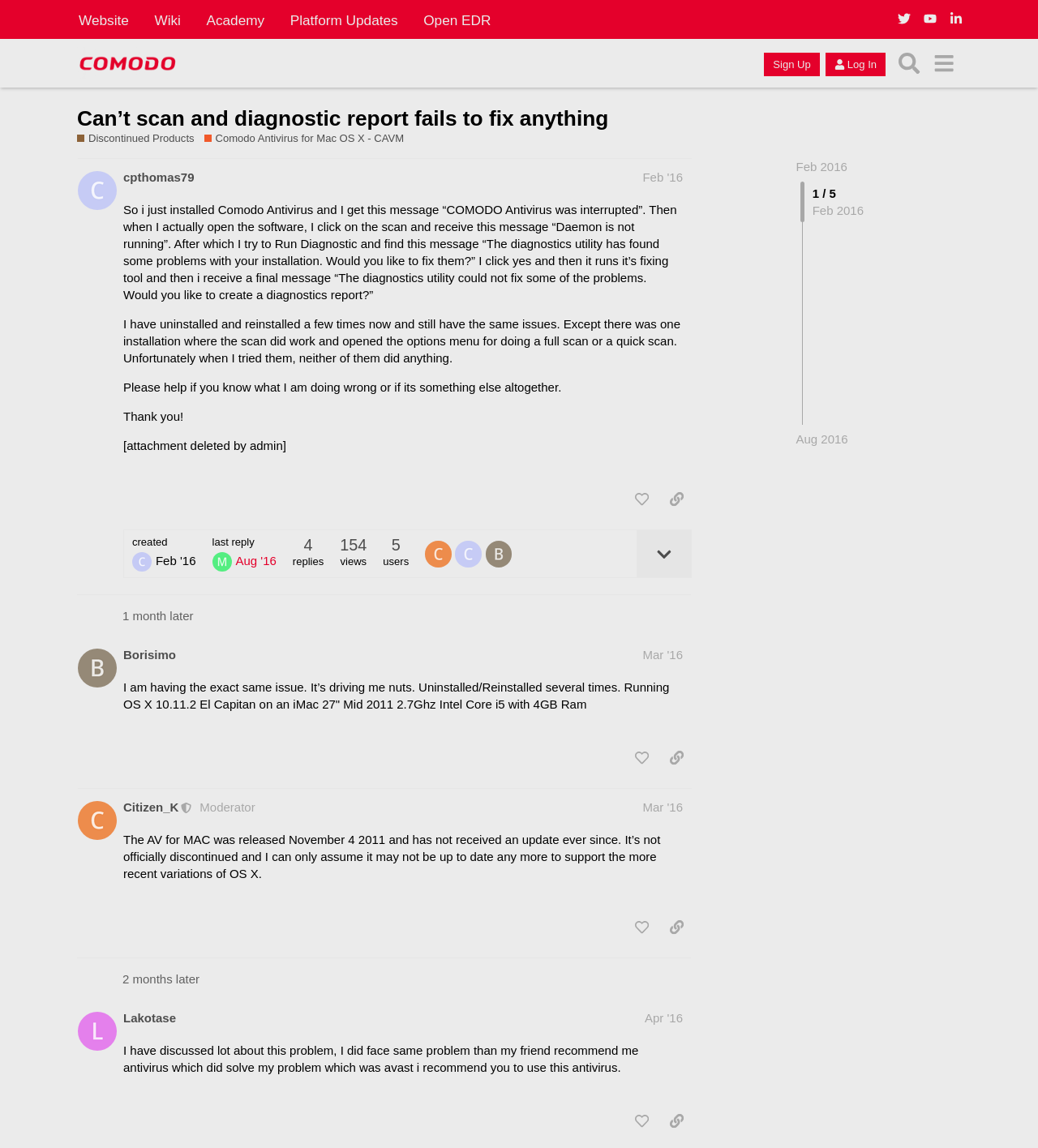Using the description: "alt="Comodo Forum"", determine the UI element's bounding box coordinates. Ensure the coordinates are in the format of four float numbers between 0 and 1, i.e., [left, top, right, bottom].

[0.074, 0.041, 0.172, 0.069]